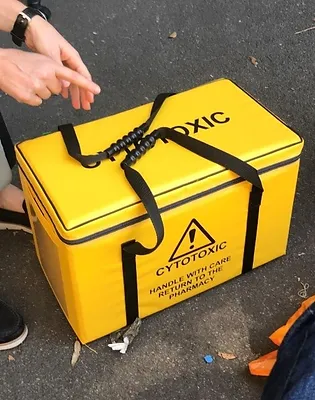Offer a meticulous description of the image.

The image features a bright yellow container labeled "CYTOTOXIC" prominently displayed on its lid. This specialized container is designed for transporting hazardous medical materials, specifically cytotoxic substances that are used in chemotherapy and other medical treatments. The container is securely fastened with black straps, emphasizing its importance for safe handling and transport. An icon indicating a warning, combined with instructions to "HANDLE WITH CARE" and "RETURN TO PHARMACY," further illustrates the need for caution. In the background, a hand can be observed, likely preparing to secure or transport the container, showcasing the importance of careful management in the logistics of pharmacy and healthcare supplies.